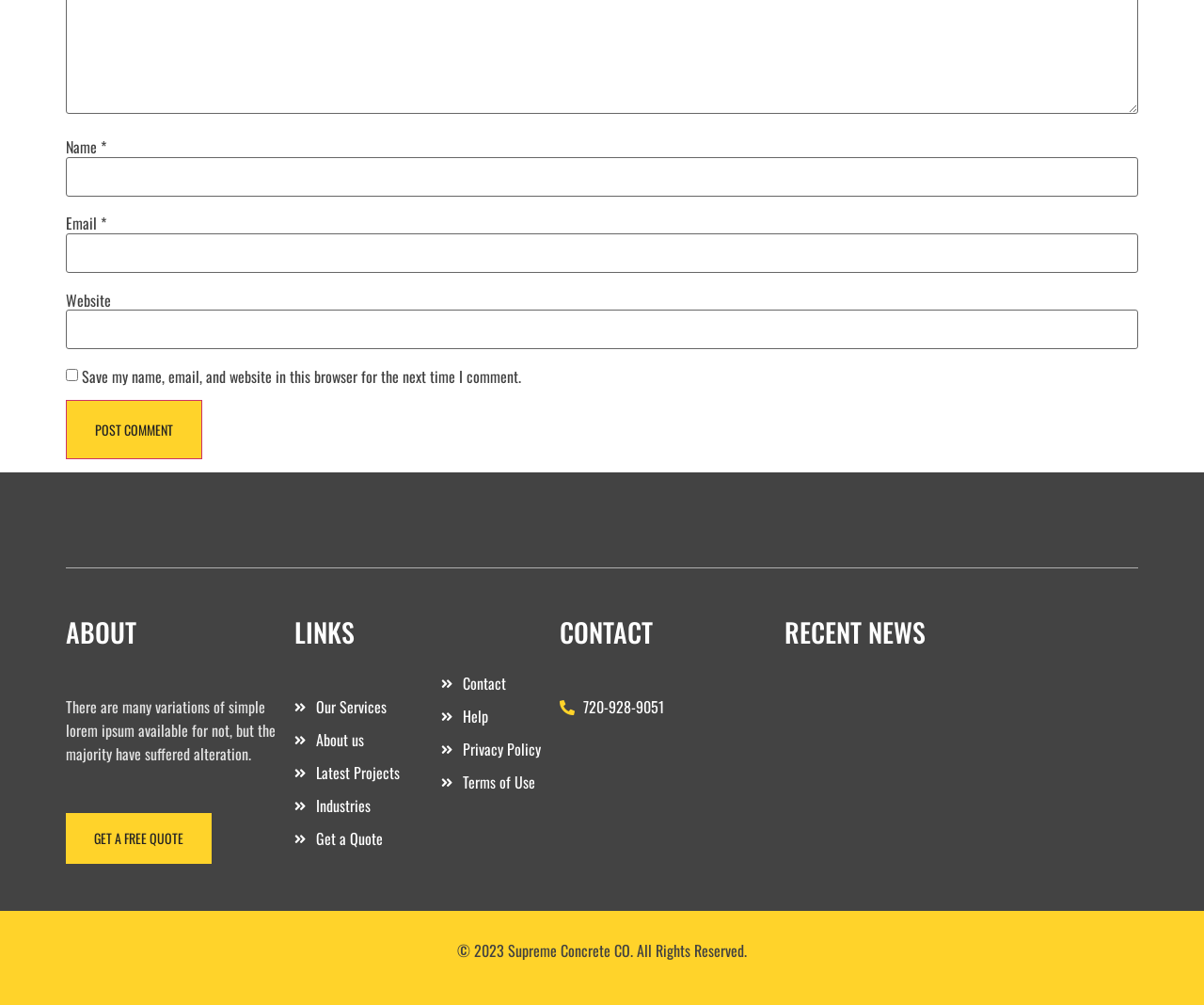Please find the bounding box coordinates in the format (top-left x, top-left y, bottom-right x, bottom-right y) for the given element description. Ensure the coordinates are floating point numbers between 0 and 1. Description: title="Obamacare or Trumpcare?"

None